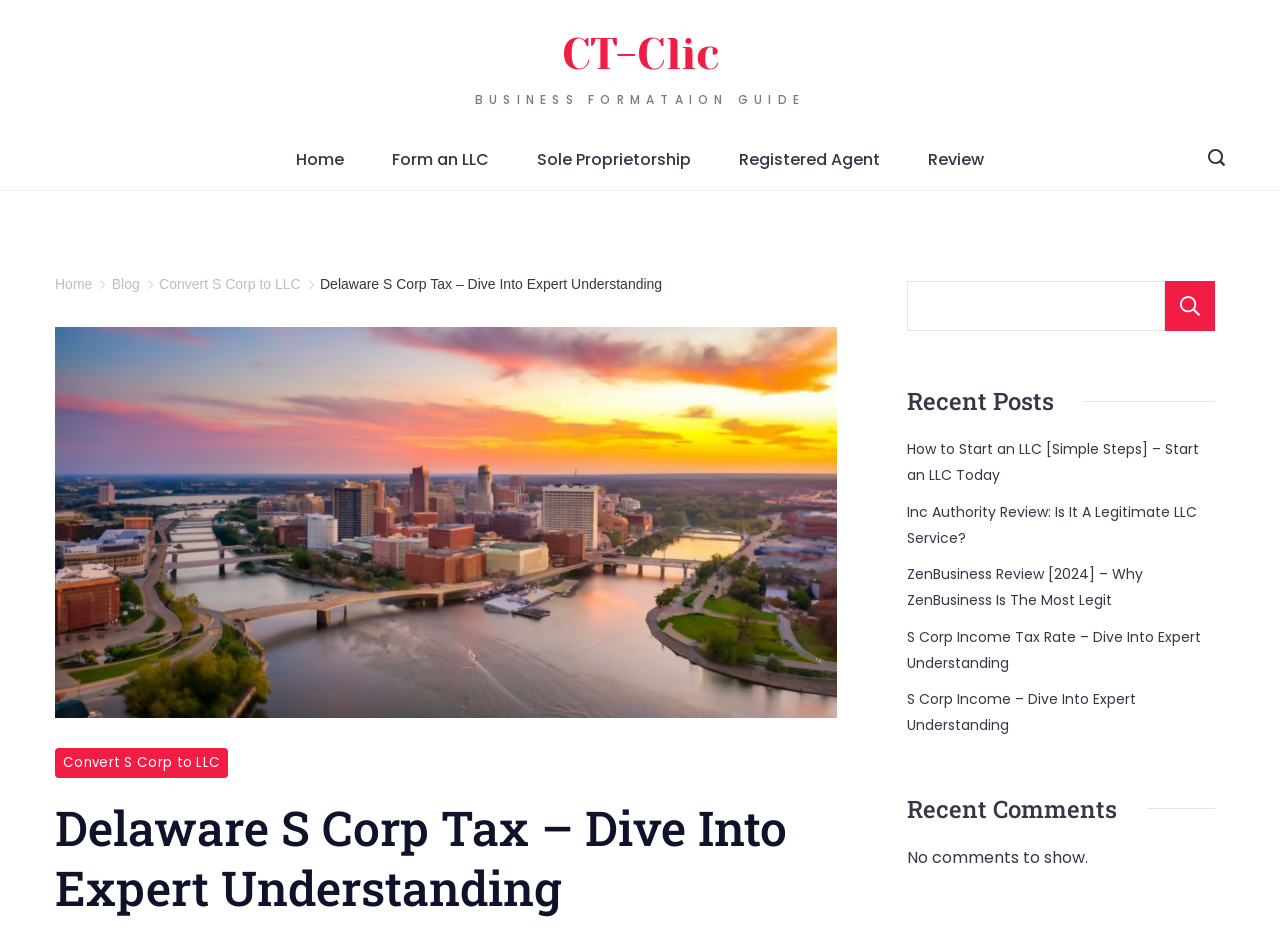Identify the bounding box coordinates of the section to be clicked to complete the task described by the following instruction: "Click on the 'Convert S Corp to LLC' link". The coordinates should be four float numbers between 0 and 1, formatted as [left, top, right, bottom].

[0.124, 0.296, 0.235, 0.314]